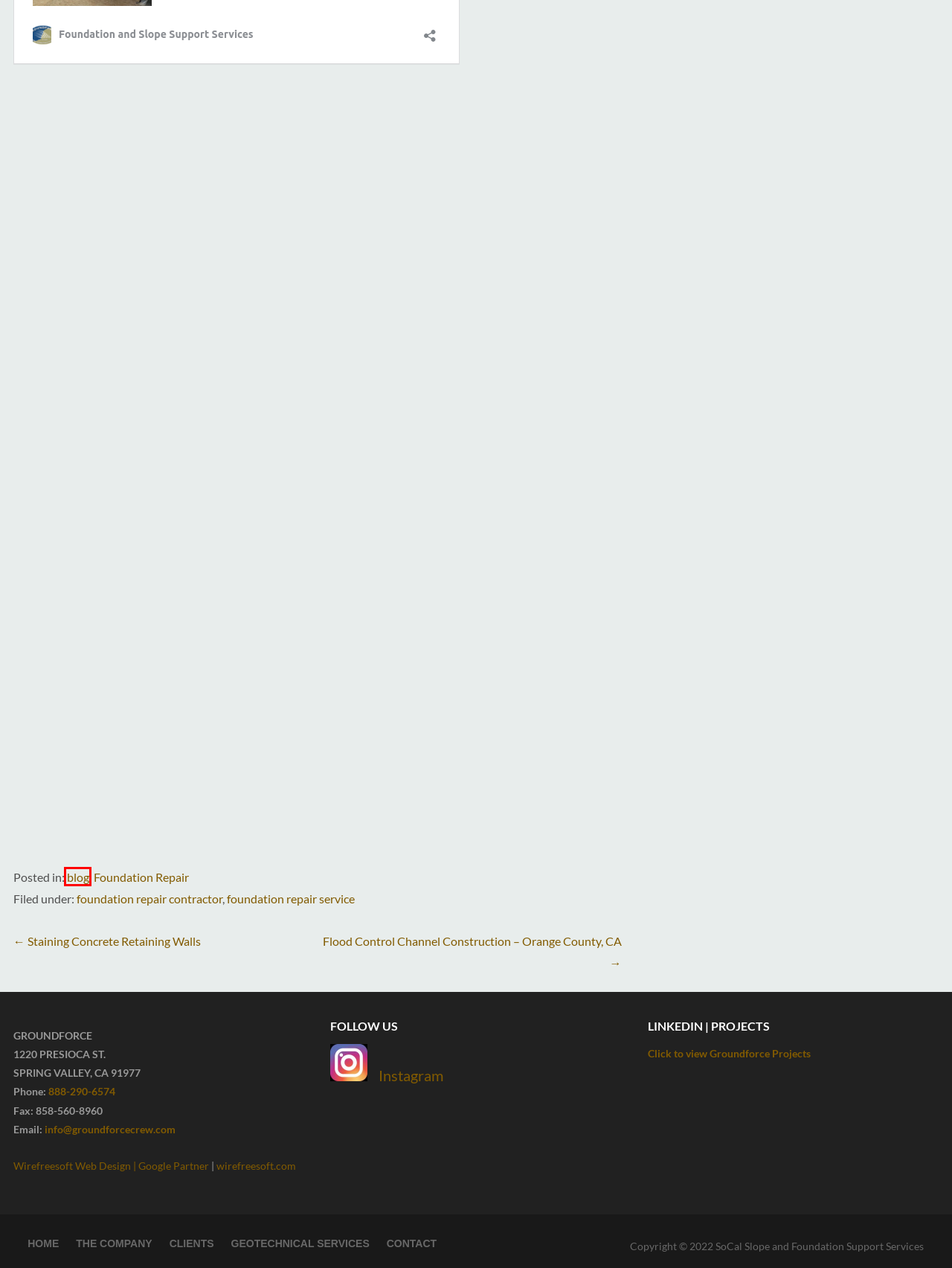Observe the screenshot of a webpage with a red bounding box highlighting an element. Choose the webpage description that accurately reflects the new page after the element within the bounding box is clicked. Here are the candidates:
A. Staining Concrete Retaining Walls | Foundation and Slope Support Services
B. foundation repair service Archives | Foundation and Slope Support Services
C. foundation repair contractor Archives | Foundation and Slope Support Services
D. General Foundation Support | Foundation and Slope Support Services
E. Foundation Repair Archives | Foundation and Slope Support Services
F. blog Archives | Foundation and Slope Support Services
G. Groundforce - Geotech Services and Geo Construction Experts
H. Flood Control Channel Construction - Orange County, CA | Foundation and Slope Support Services

F